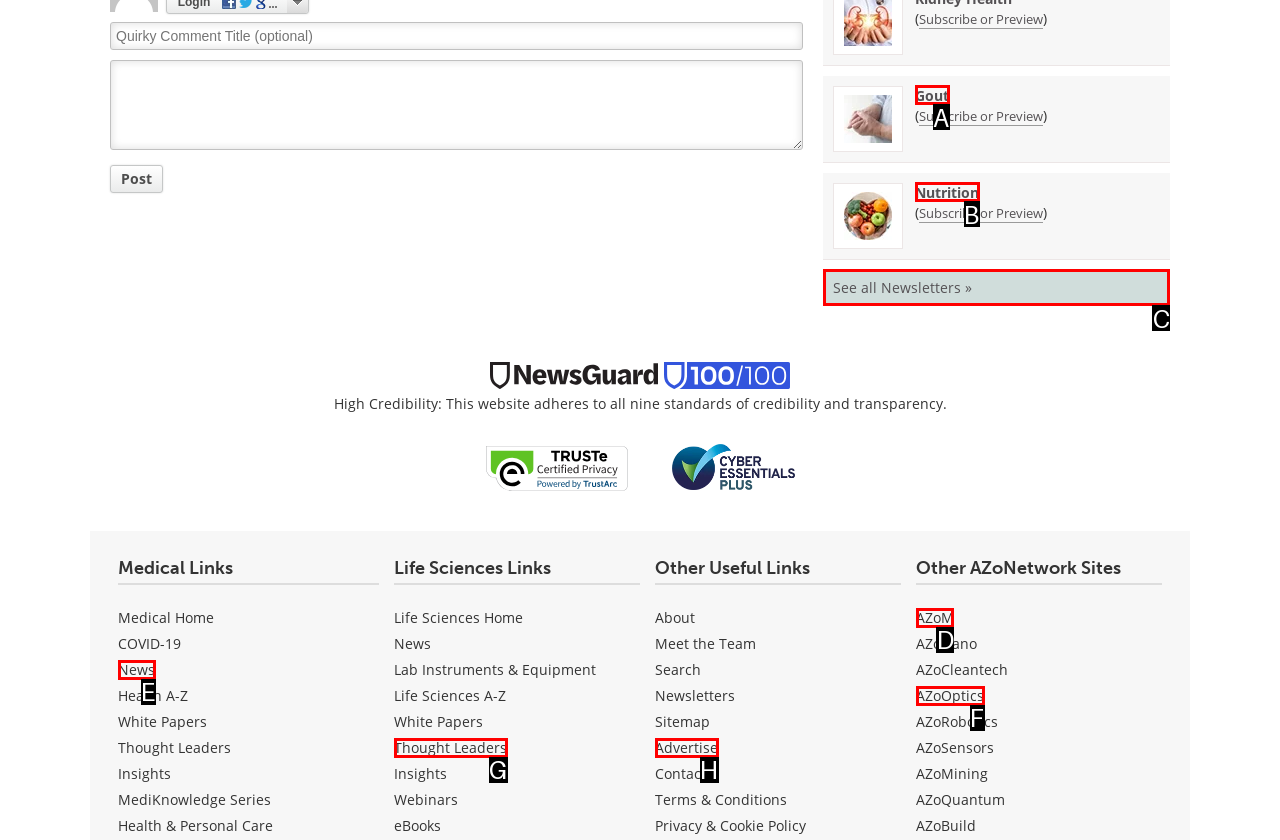Choose the letter of the UI element necessary for this task: Visit AZoM
Answer with the correct letter.

D